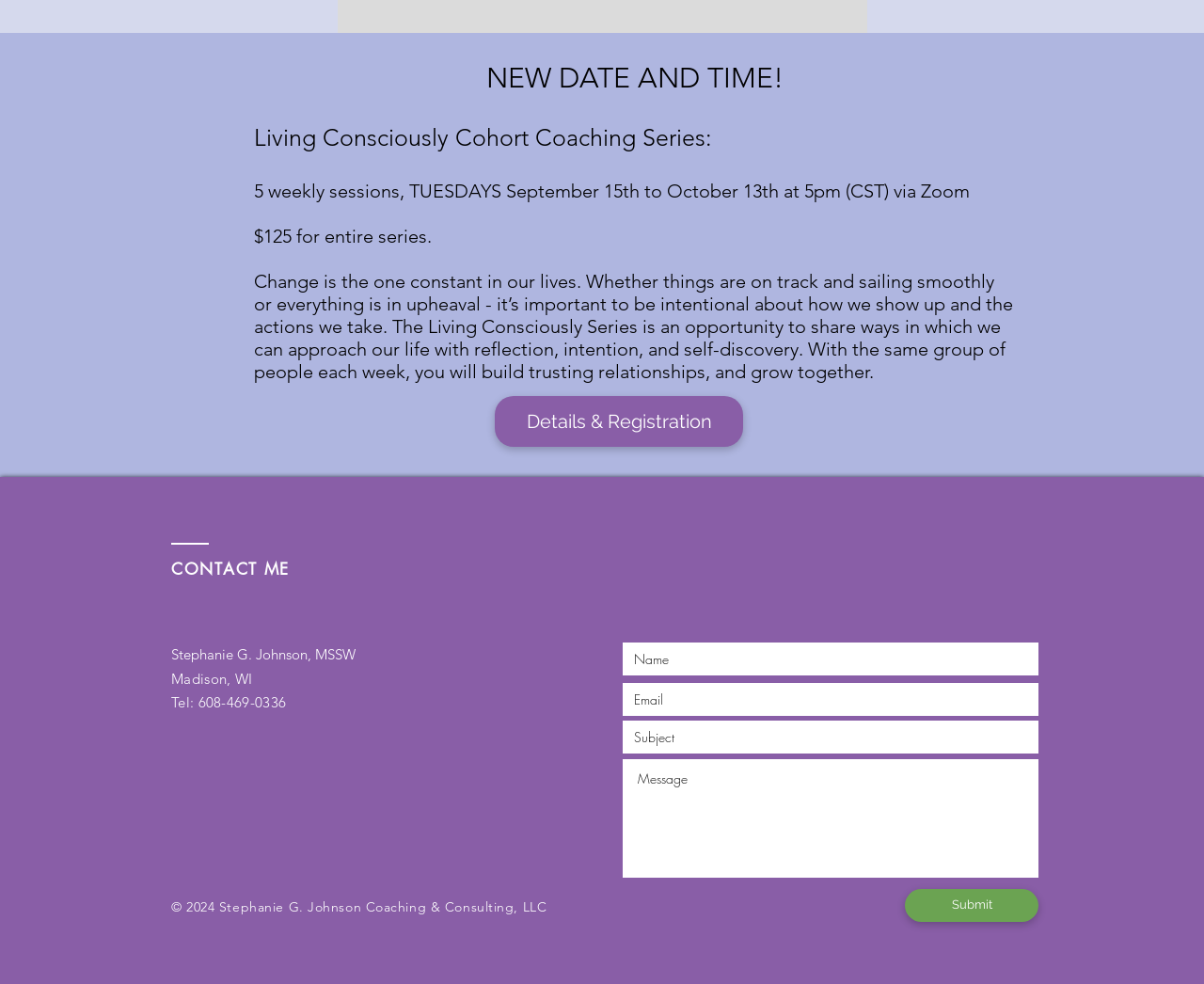What is the cost of the entire series?
Answer the question with a thorough and detailed explanation.

The cost of the entire series is mentioned in the StaticText element with the text '$125 for entire series.' at coordinates [0.211, 0.228, 0.359, 0.251].